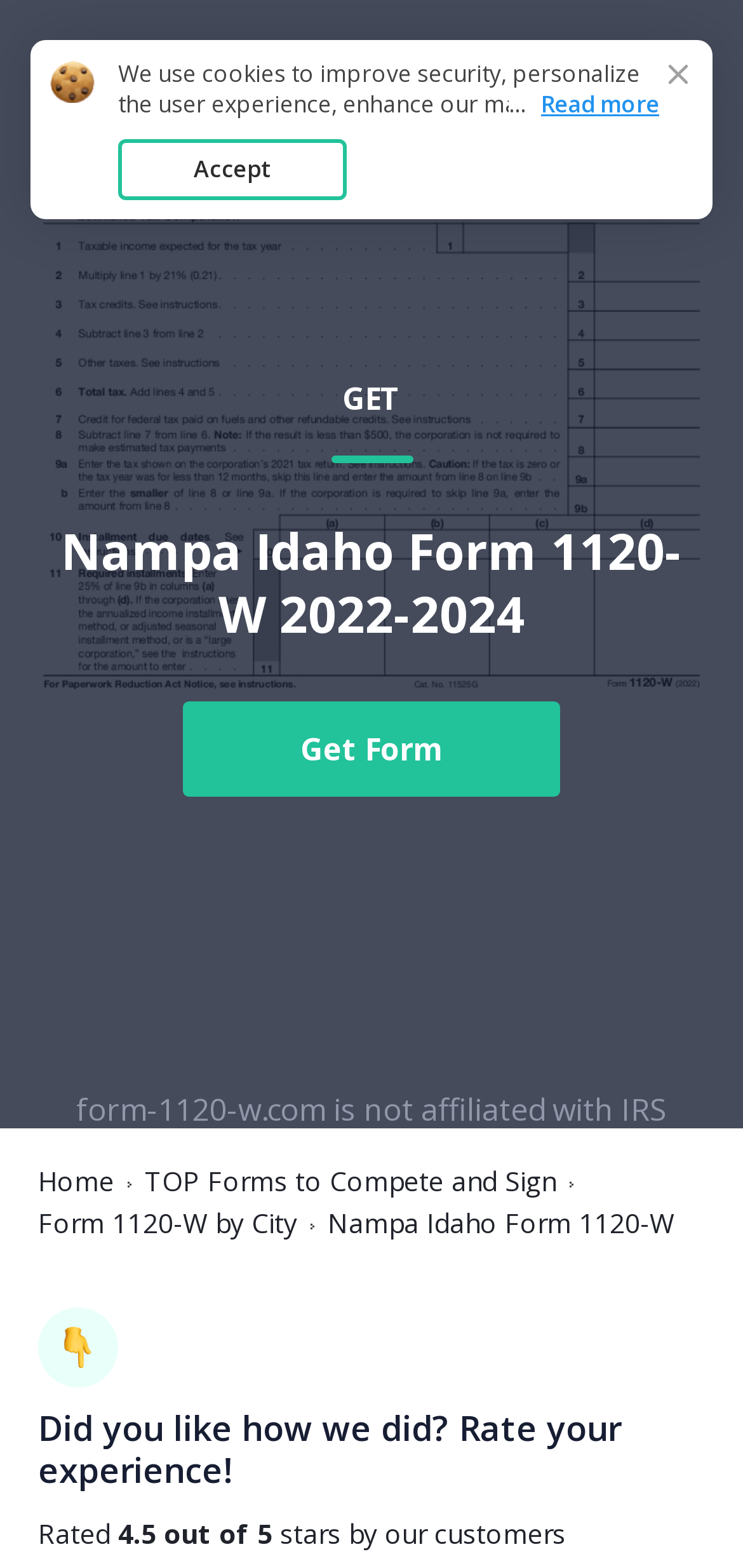Generate a detailed explanation of the webpage's features and information.

This webpage is about Nampa Idaho Form 1120-W, a tax-related document. At the top, there is a large image of the form, taking up most of the width. Below the image, there is a link to "Form 1120 W" and a smaller image to the right. 

The main content area has a heading "Nampa Idaho Form 1120-W 2022-2024" followed by a link to "GET Nampa Idaho Form 1120-W 2022-2024" with a description stating that the website is not affiliated with the IRS. Below this, there is a "Get Form" button.

On the top-right side, there are three links: "Home", "TOP Forms to Compete and Sign", and "Form 1120-W by City". Below these links, there is a static text "Nampa Idaho Form 1120-W".

Further down, there is a section with a heading "Did you like how we did? Rate your experience!" followed by a rating system with 4.5 out of 5 stars.

At the bottom of the page, there is a cookie policy notification with a link to read more about it. To the right of this notification, there is an "Accept" button.